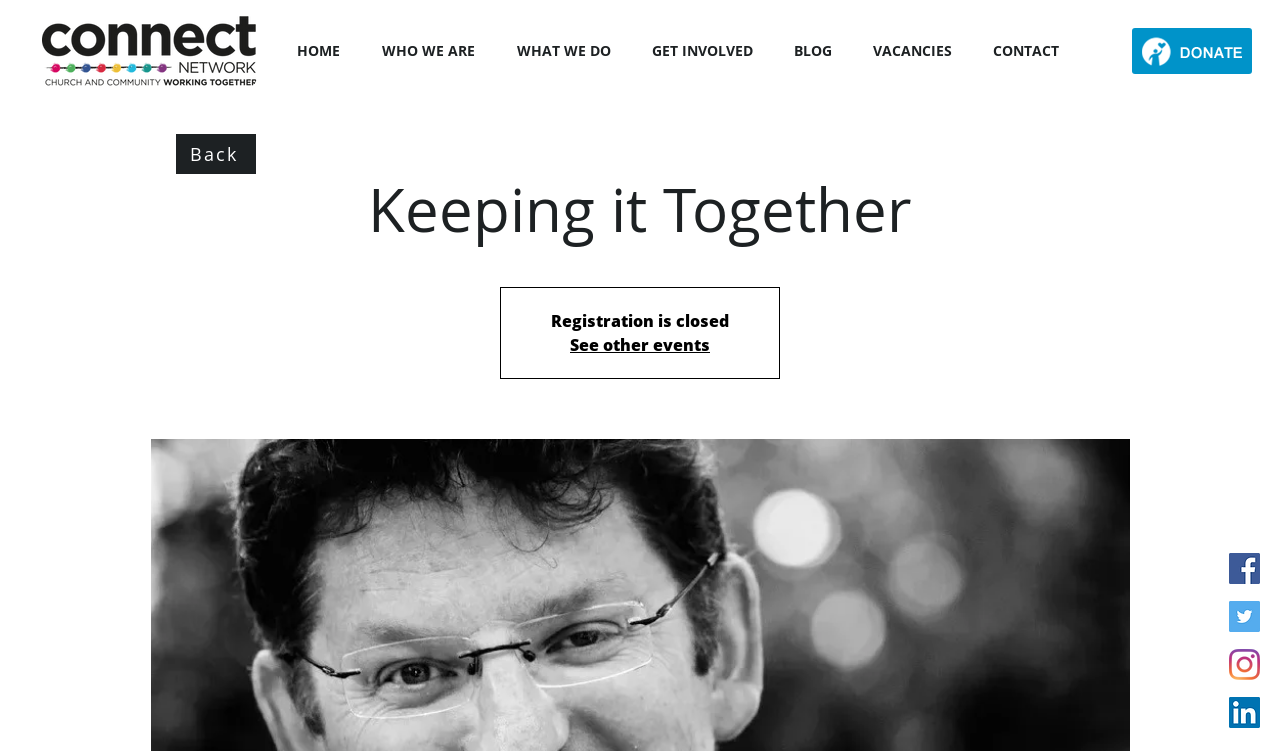Determine the bounding box of the UI element mentioned here: "WHO WE ARE". The coordinates must be in the format [left, top, right, bottom] with values ranging from 0 to 1.

[0.287, 0.041, 0.392, 0.095]